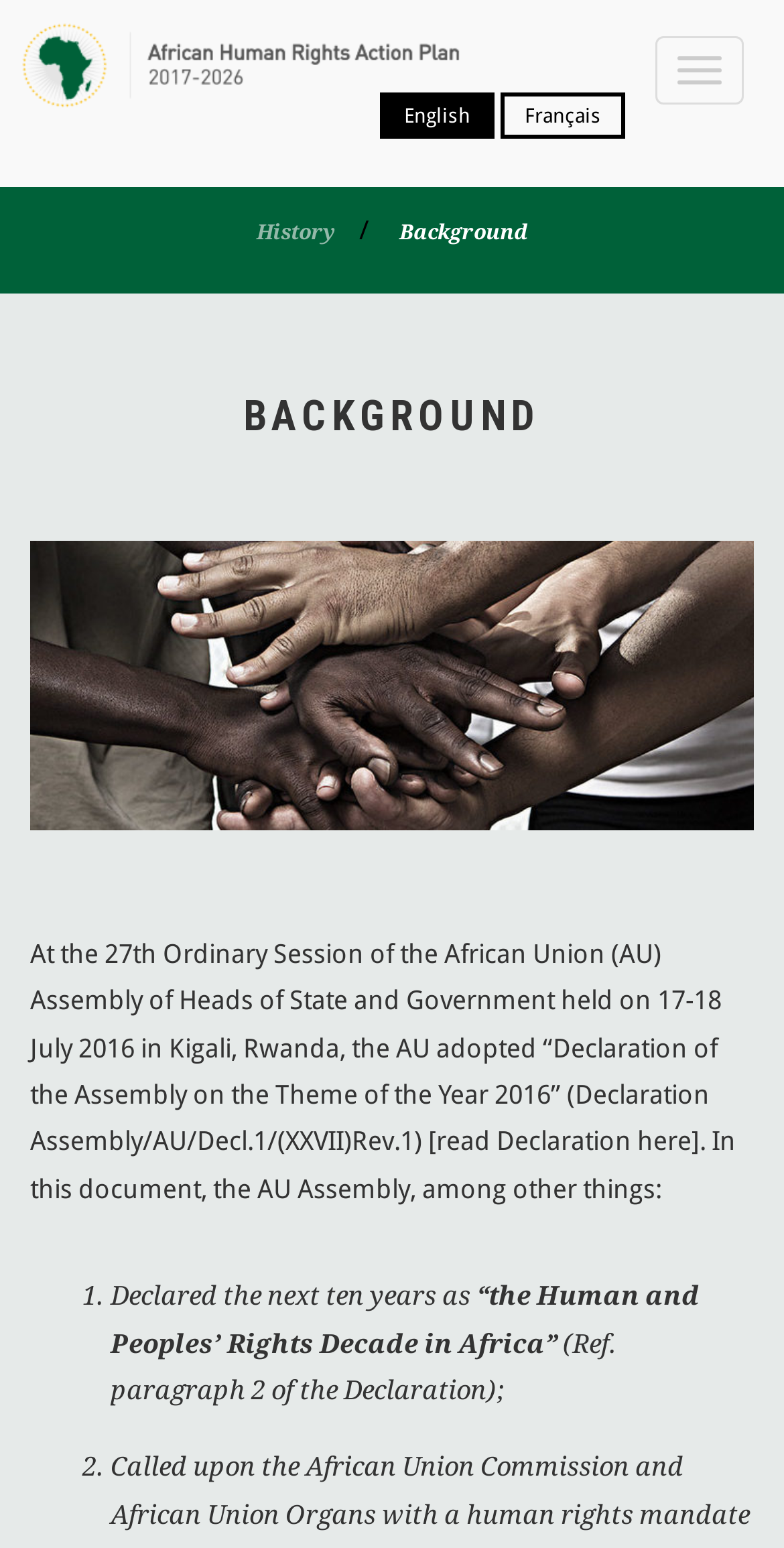How many points are mentioned in the Declaration? Please answer the question using a single word or phrase based on the image.

At least 2